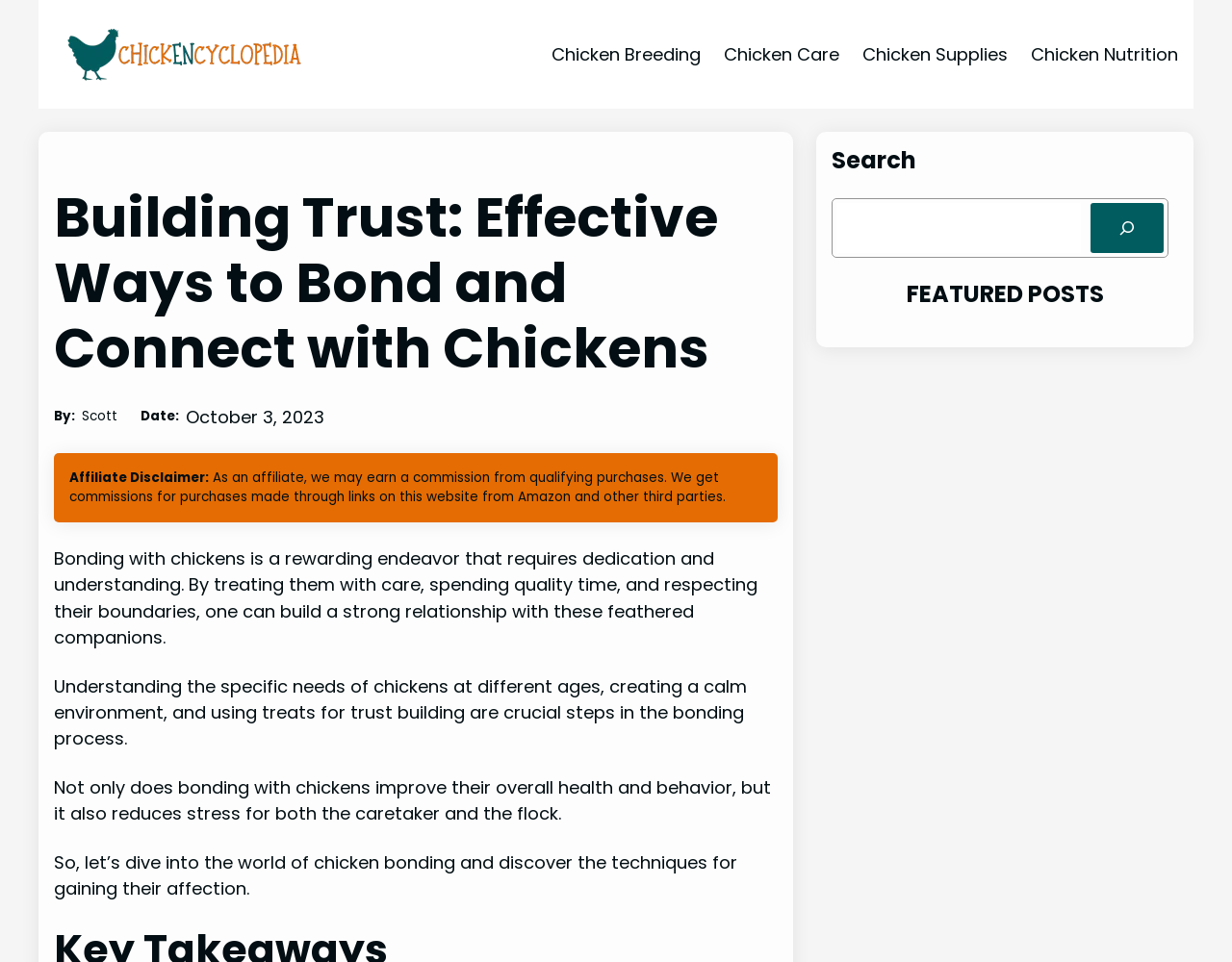Give a succinct answer to this question in a single word or phrase: 
What is the purpose of bonding with chickens?

Improves health and behavior